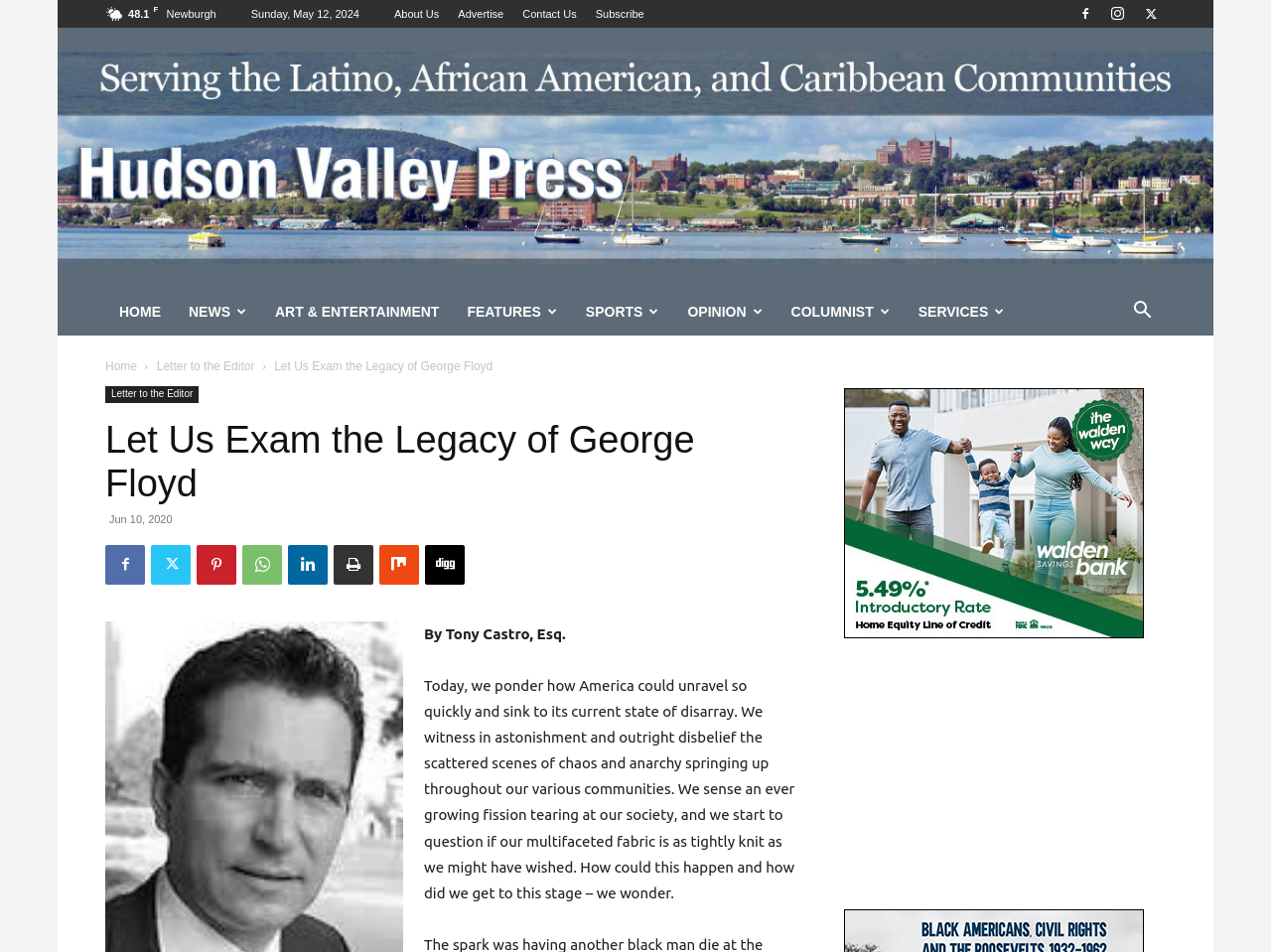Please identify the coordinates of the bounding box that should be clicked to fulfill this instruction: "Go to the 'Home' page".

[0.083, 0.302, 0.138, 0.352]